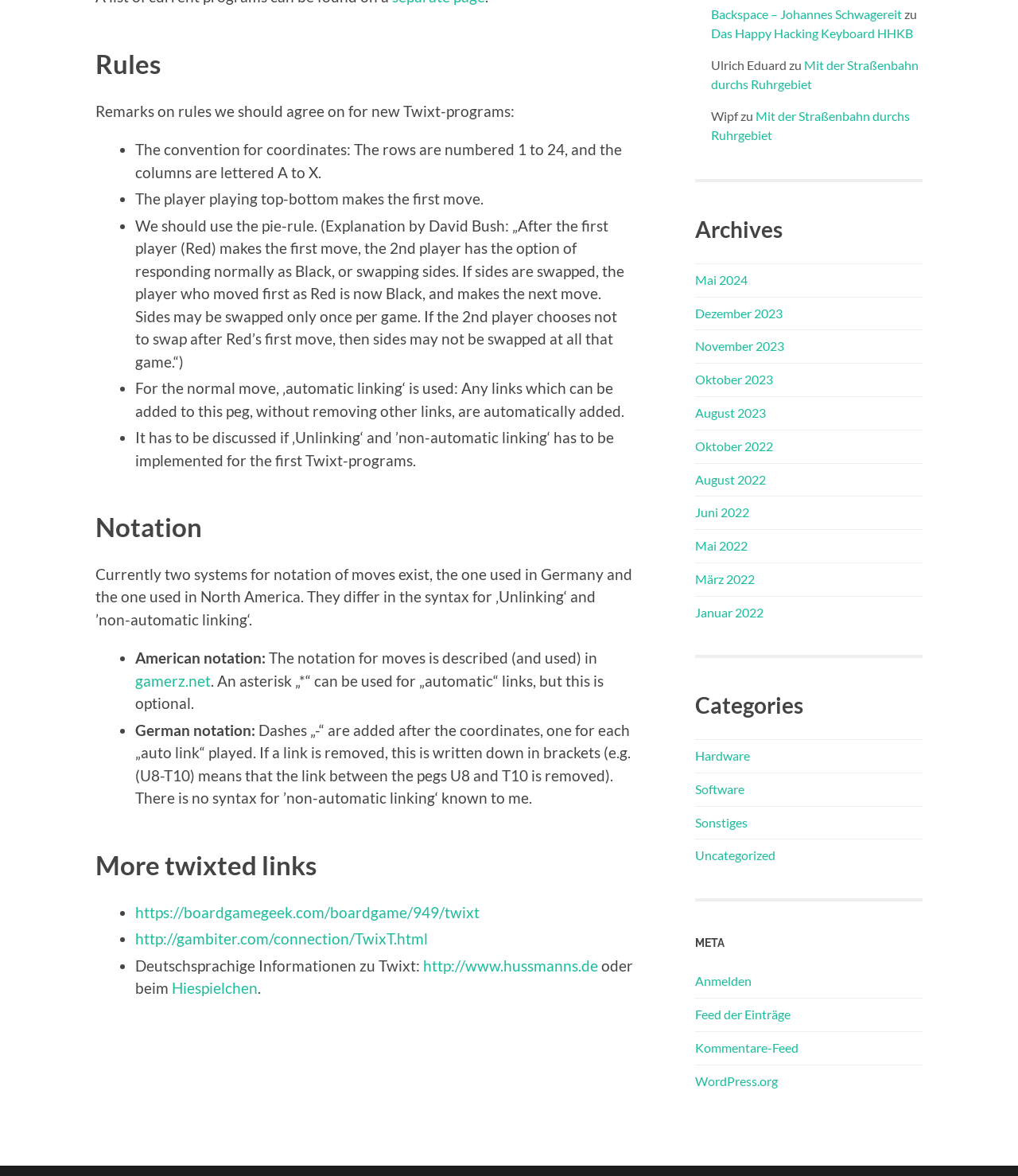Specify the bounding box coordinates of the element's region that should be clicked to achieve the following instruction: "Check the archives for May 2024". The bounding box coordinates consist of four float numbers between 0 and 1, in the format [left, top, right, bottom].

[0.683, 0.231, 0.734, 0.244]